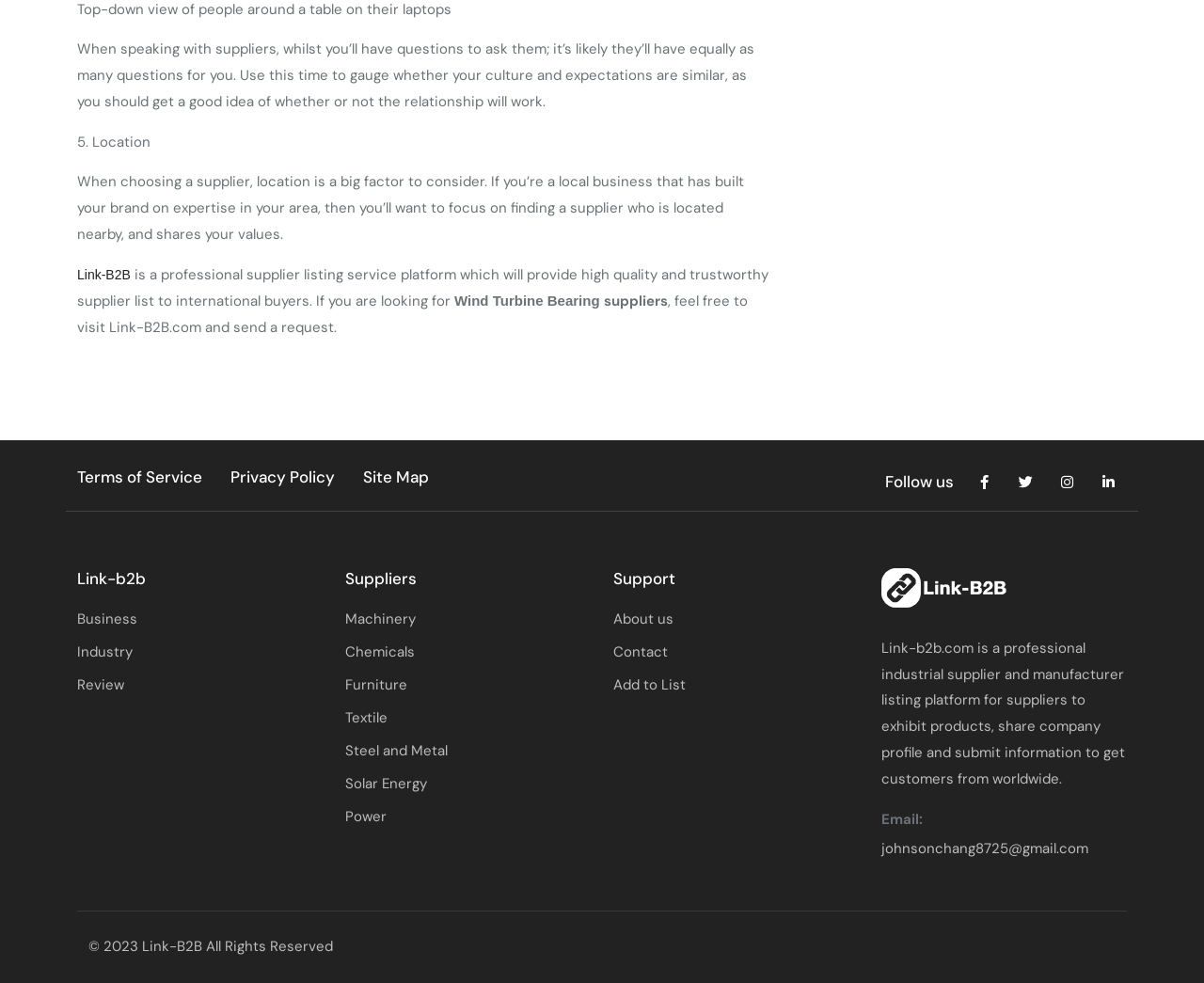Locate the bounding box coordinates of the clickable element to fulfill the following instruction: "Follow the 'Business' link". Provide the coordinates as four float numbers between 0 and 1 in the format [left, top, right, bottom].

[0.064, 0.613, 0.268, 0.647]